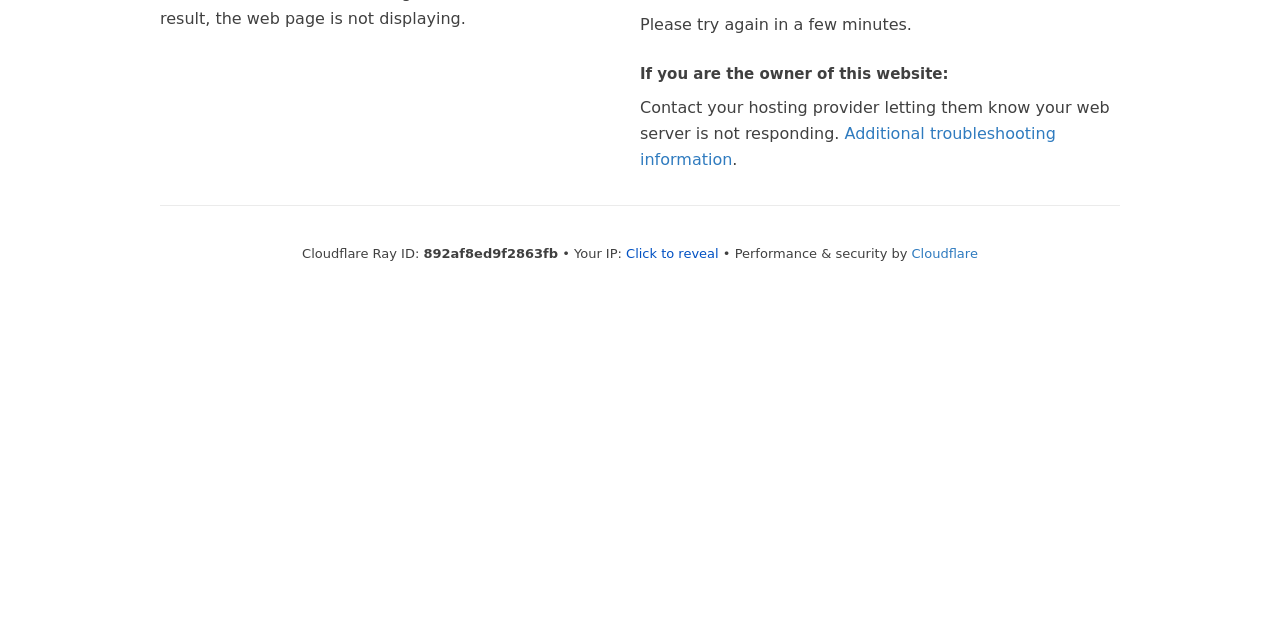Using the webpage screenshot, find the UI element described by Additional troubleshooting information. Provide the bounding box coordinates in the format (top-left x, top-left y, bottom-right x, bottom-right y), ensuring all values are floating point numbers between 0 and 1.

[0.5, 0.193, 0.825, 0.263]